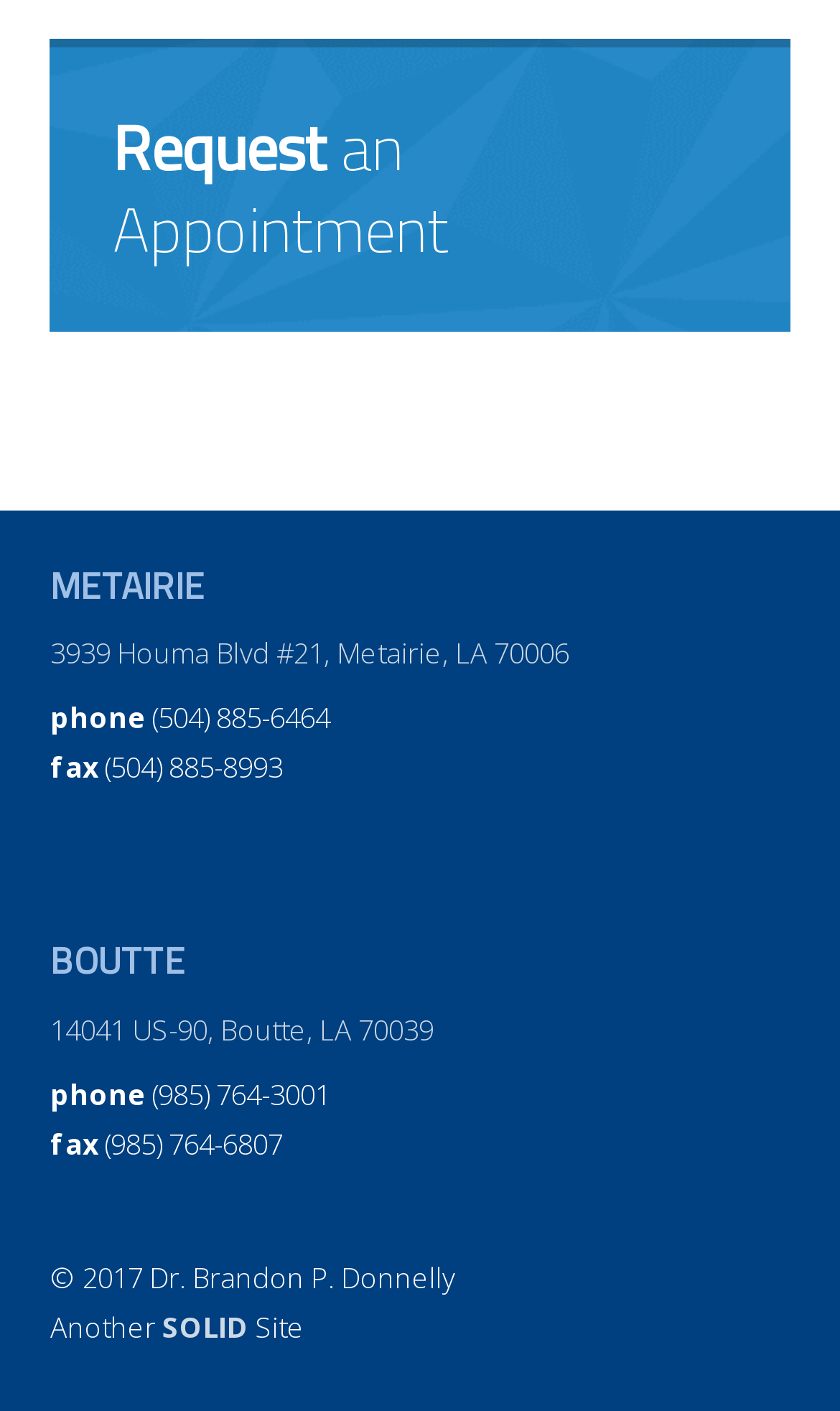Kindly respond to the following question with a single word or a brief phrase: 
How many locations are listed on this webpage?

2